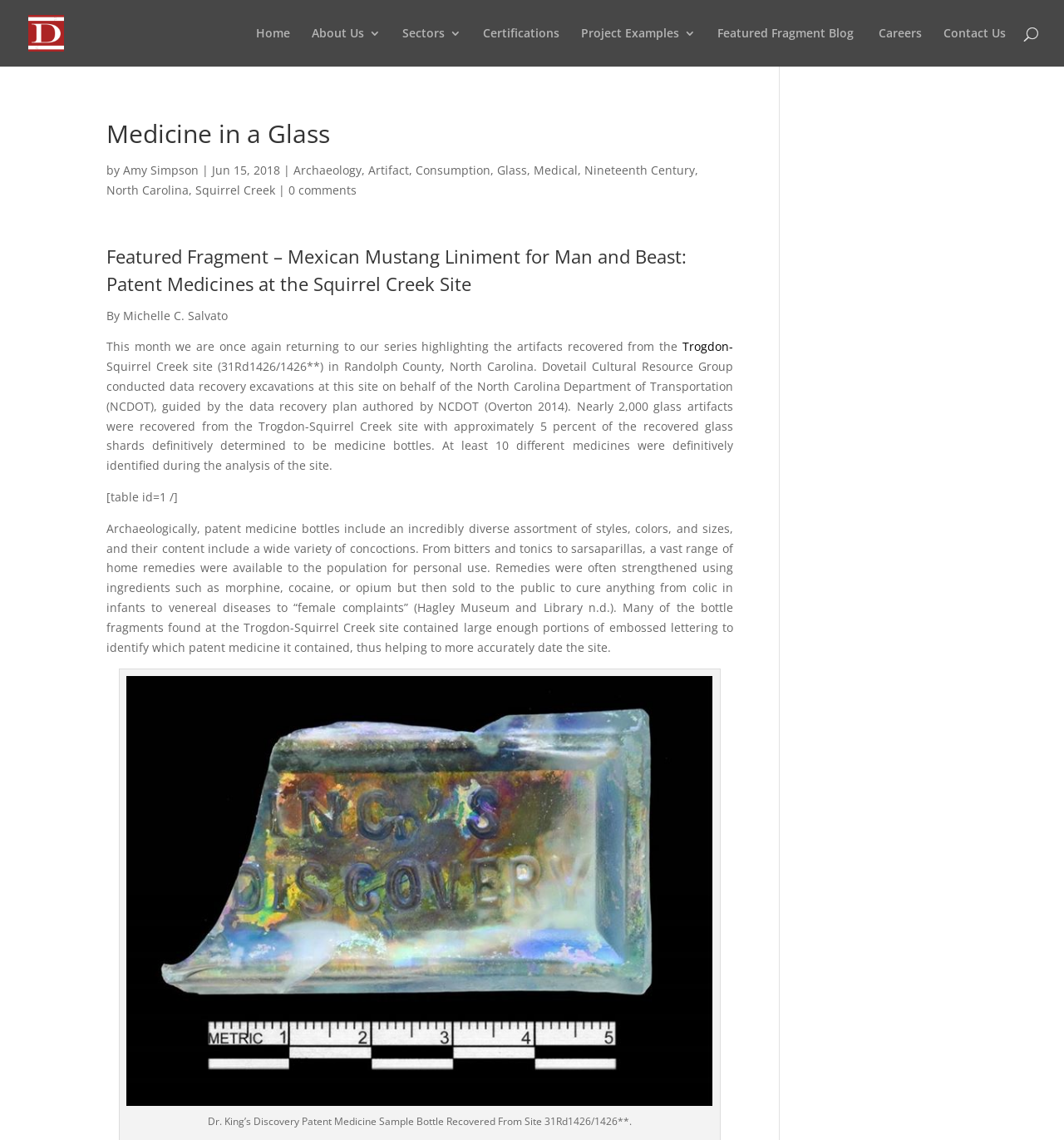Show the bounding box coordinates for the element that needs to be clicked to execute the following instruction: "Click on the 'Dovetail Cultural Resource Group' link". Provide the coordinates in the form of four float numbers between 0 and 1, i.e., [left, top, right, bottom].

[0.027, 0.021, 0.06, 0.035]